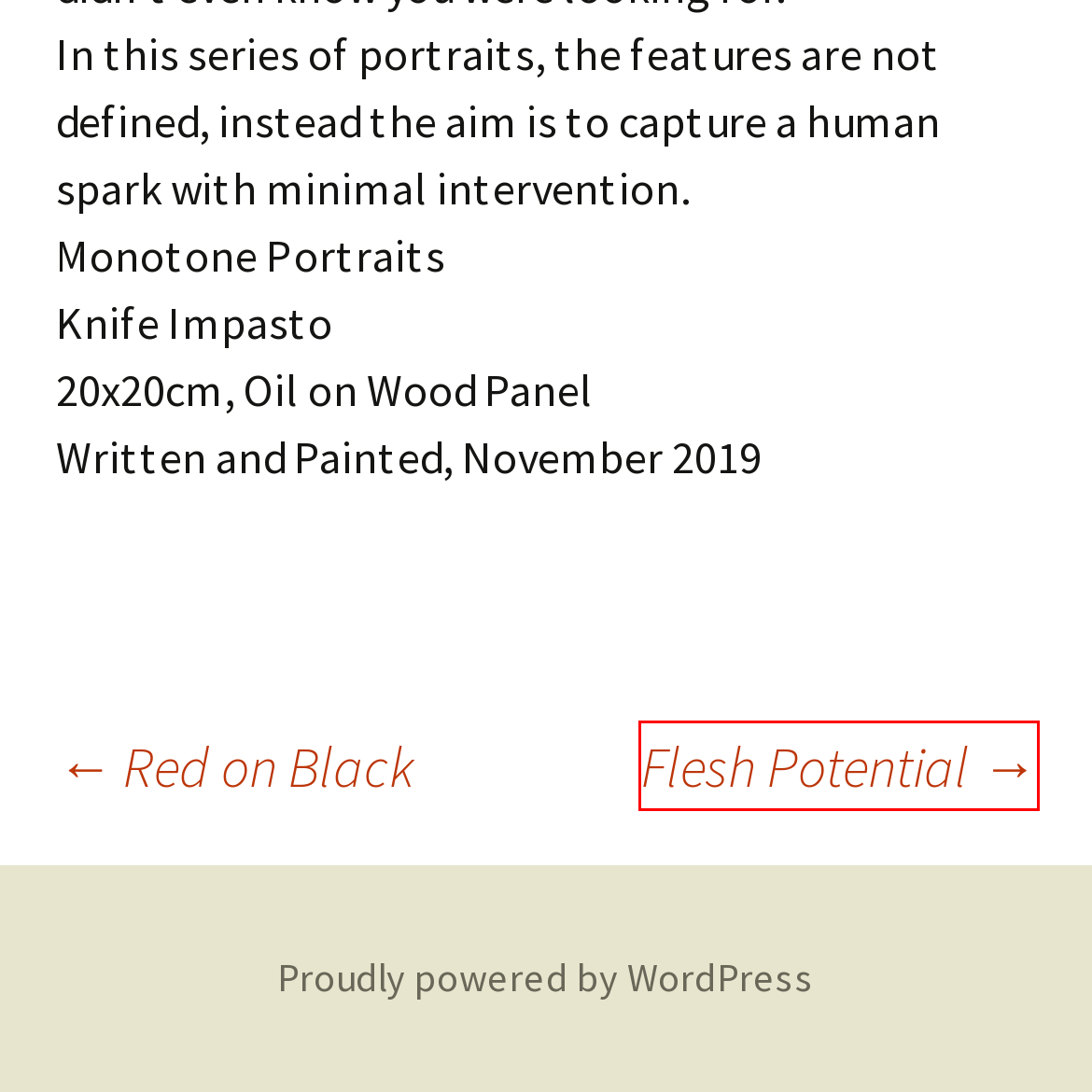You are given a screenshot of a webpage with a red rectangle bounding box around an element. Choose the best webpage description that matches the page after clicking the element in the bounding box. Here are the candidates:
A. Blog Tool, Publishing Platform, and CMS – WordPress.org
B. Uncategorized | Salman Khoshroo
C. Flesh Potential | Salman Khoshroo
D. monotone | Salman Khoshroo
E. 2019 | Salman Khoshroo
F. UNICOLOR | Salman Khoshroo
G. Red on Black | Salman Khoshroo
H. grey | Salman Khoshroo

C